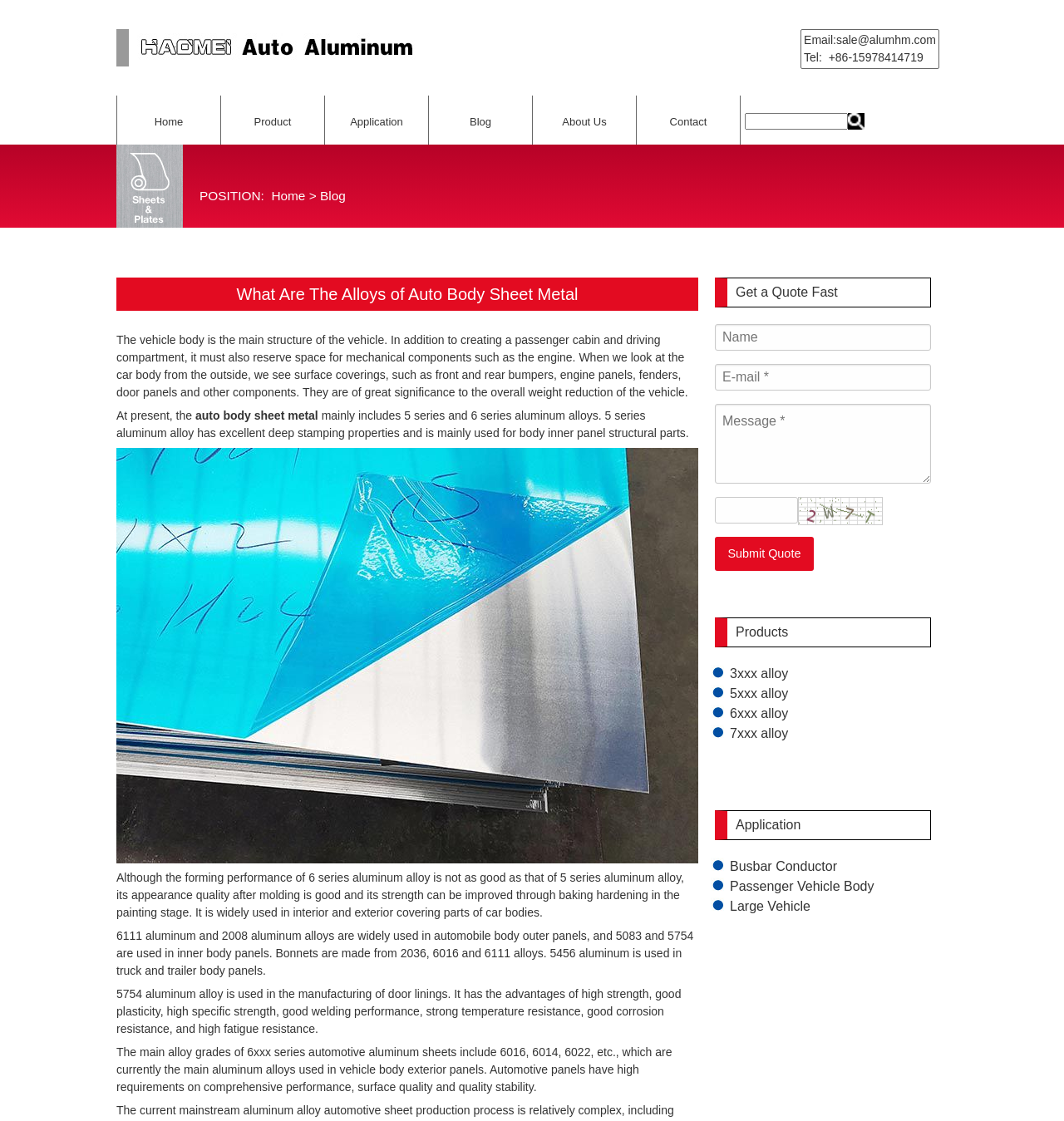Respond to the question below with a single word or phrase: What is the function of the 'Get a Quote Fast' section?

to submit a quote